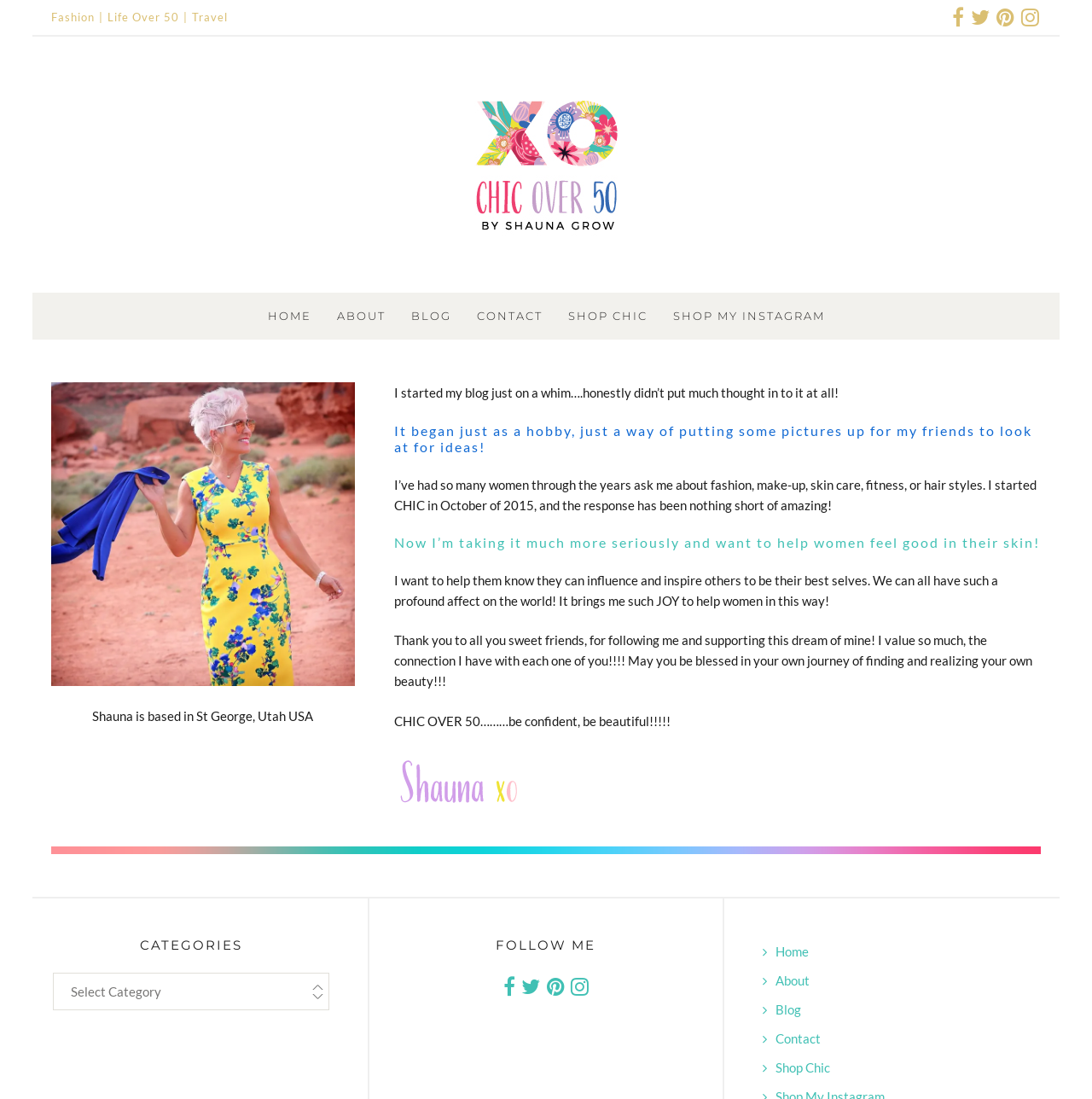What is the name of the blog?
Refer to the image and provide a thorough answer to the question.

I found this information by looking at the title of the webpage, which is 'About Chic - Chic Over 50', and also by reading the text on the webpage, specifically the sentence 'I started CHIC in October of 2015...'.